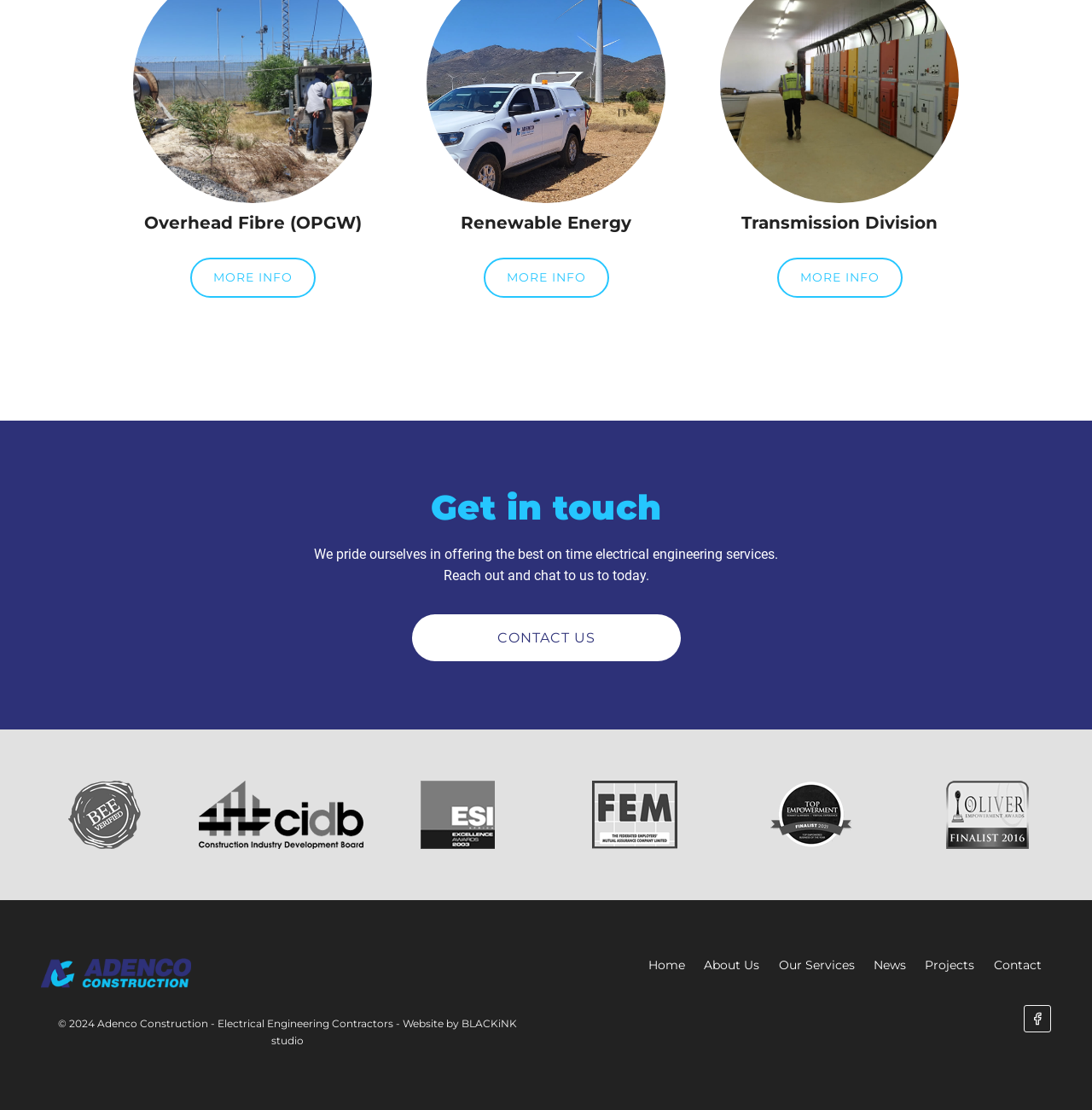Identify the bounding box coordinates for the UI element mentioned here: "Home". Provide the coordinates as four float values between 0 and 1, i.e., [left, top, right, bottom].

[0.585, 0.857, 0.636, 0.881]